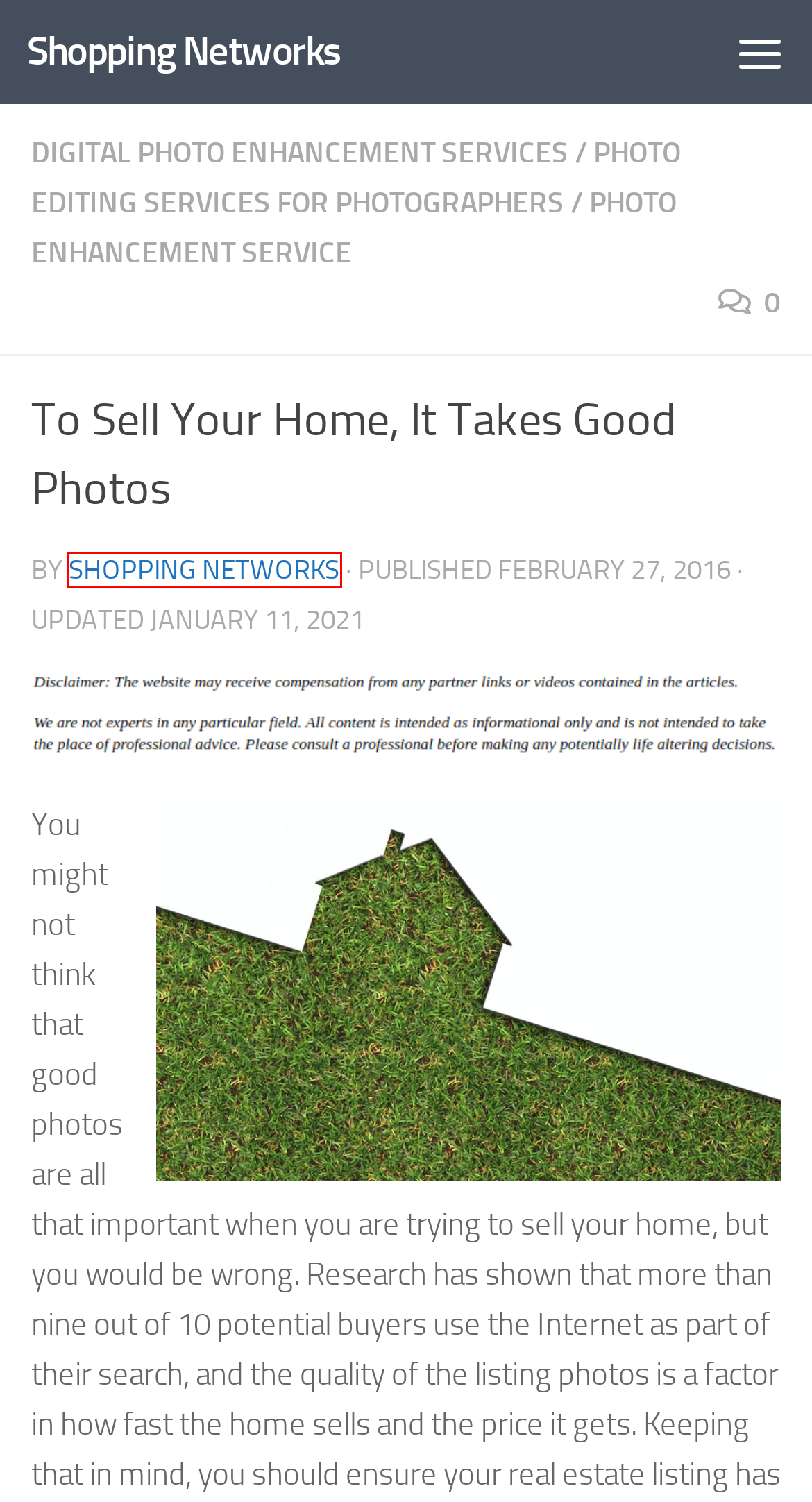You are provided with a screenshot of a webpage that includes a red rectangle bounding box. Please choose the most appropriate webpage description that matches the new webpage after clicking the element within the red bounding box. Here are the candidates:
A. Shopping Networks, Author at Shopping Networks
B. Photo enhancement service Archives - Shopping Networks
C. Blog Tool, Publishing Platform, and CMS – WordPress.org
D. What to Know Before Visiting a Dispensary - Shopping Networks
E. Digital photo enhancement services Archives - Shopping Networks
F. What Type of Cowboy Hat Should I Buy? - Shopping Networks
G. Shopping Networks - make enlightened purchases
H. Photo editing services for photographers Archives - Shopping Networks

A